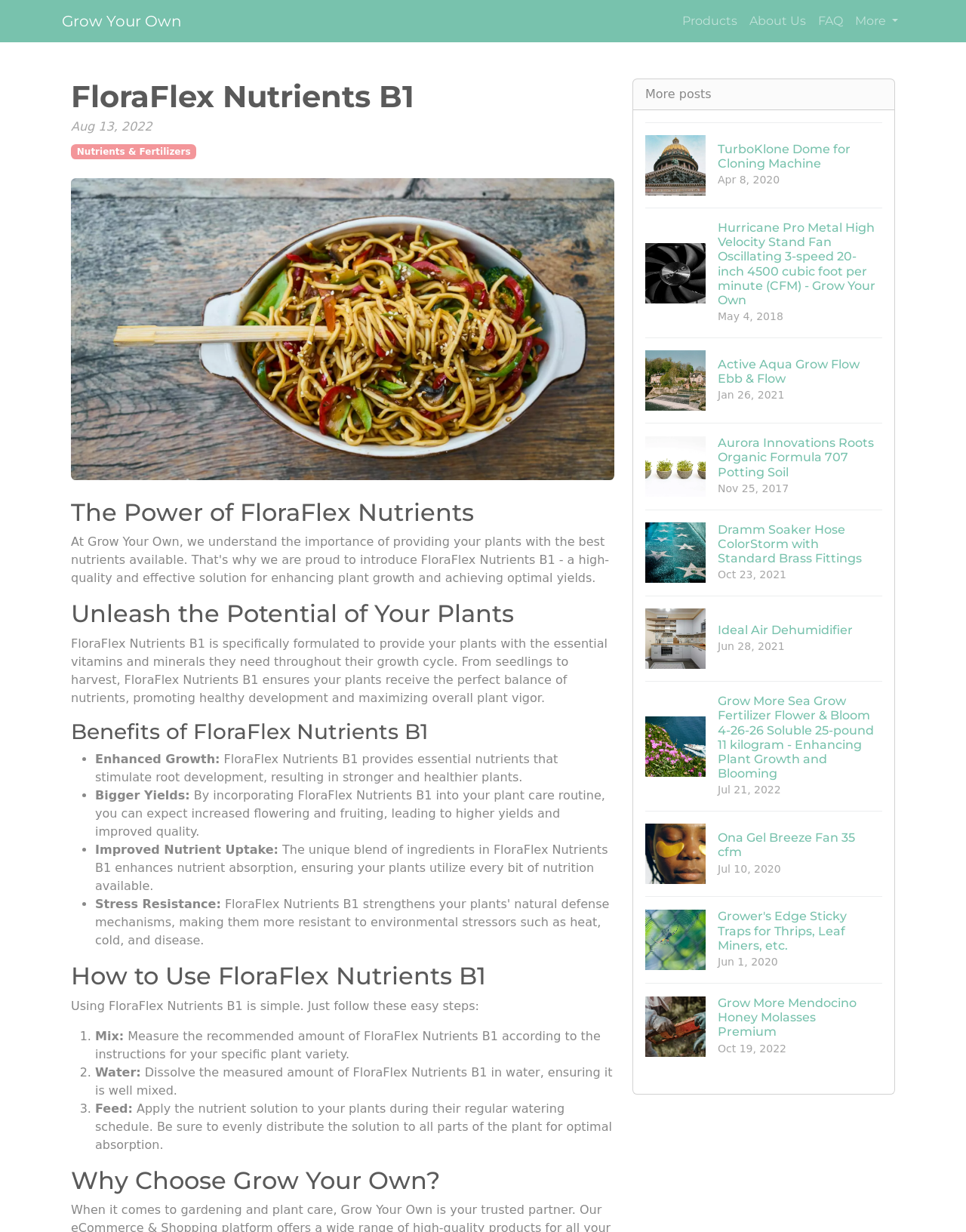Explain in detail what is displayed on the webpage.

The webpage is about FloraFlex Nutrients B1, a product for plant care. At the top, there are four links: "Grow Your Own", "Products", "About Us", and "FAQ", followed by a "More" button. Below these links, there is a header section with the title "FloraFlex Nutrients B1" and a subheading "The Power of FloraFlex Nutrients". 

To the right of the header section, there is an image. Below the image, there are three headings: "Unleash the Potential of Your Plants", "Benefits of FloraFlex Nutrients B1", and "How to Use FloraFlex Nutrients B1". Under the "Benefits" heading, there are four bullet points with descriptions of the benefits, including "Enhanced Growth", "Bigger Yields", "Improved Nutrient Uptake", and "Stress Resistance". 

Under the "How to Use" heading, there are three steps with descriptions, including "Mix", "Water", and "Feed". Below these steps, there is a heading "Why Choose Grow Your Own?".

On the right side of the page, there are six links to other products, each with an image and a heading. These products include "TurboKlone Dome for Cloning Machine", "Hurricane Pro Metal High Velocity Stand Fan Oscillating 3-speed 20-inch 4500 cubic foot per minute (CFM) - Grow Your Own", "Active Aqua Grow Flow Ebb & Flow", "Aurora Innovations Roots Organic Formula 707 Potting Soil", "Dramm Soaker Hose ColorStorm with Standard Brass Fittings", and "Ideal Air Dehumidifier".